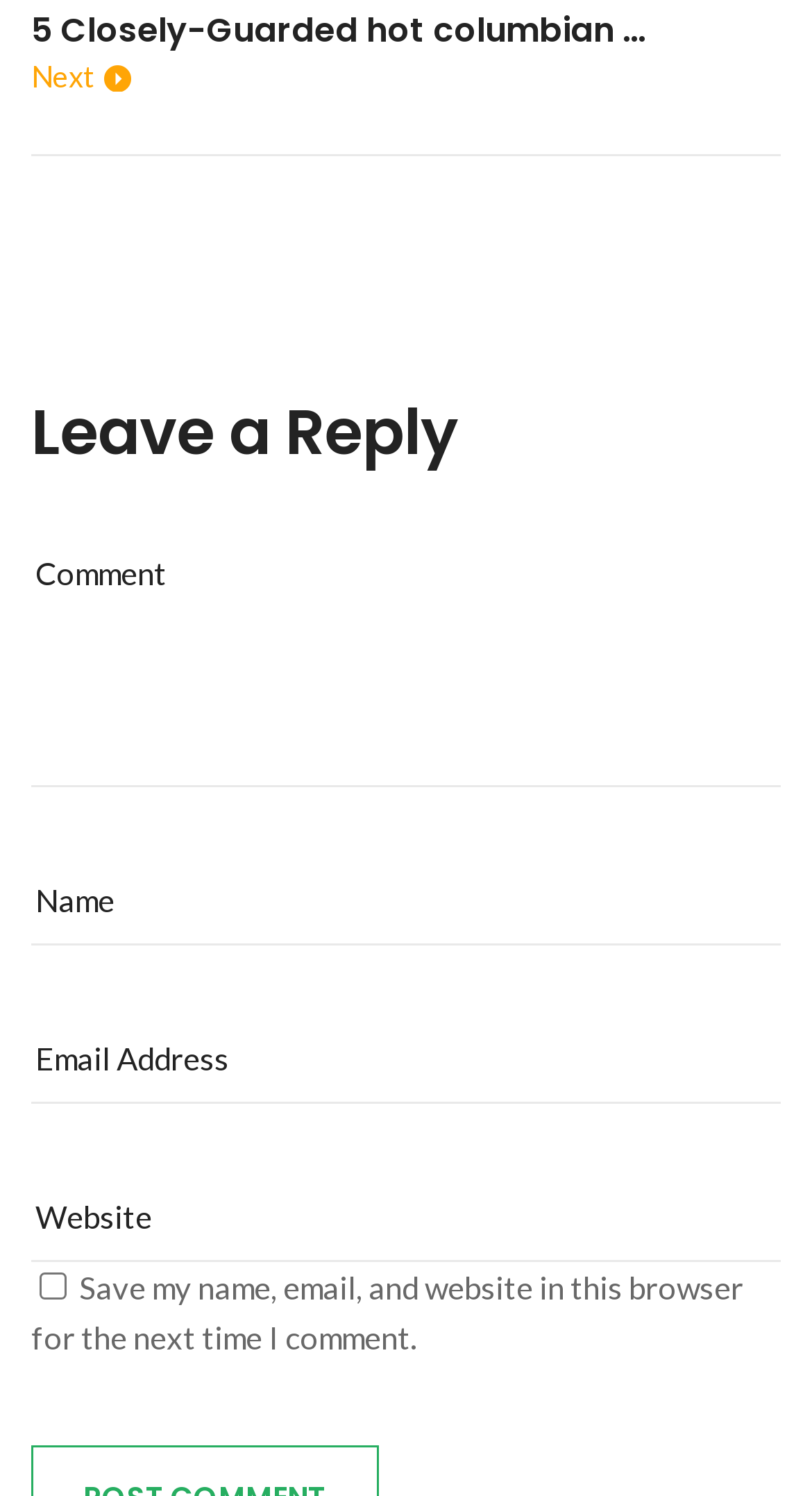Given the content of the image, can you provide a detailed answer to the question?
How many textboxes are required to leave a reply?

The textboxes labeled as 'Comment', 'Name', and 'Email Address' have the 'required' attribute set to 'True', indicating that they must be filled in to leave a reply. The 'Website' textbox is not required.